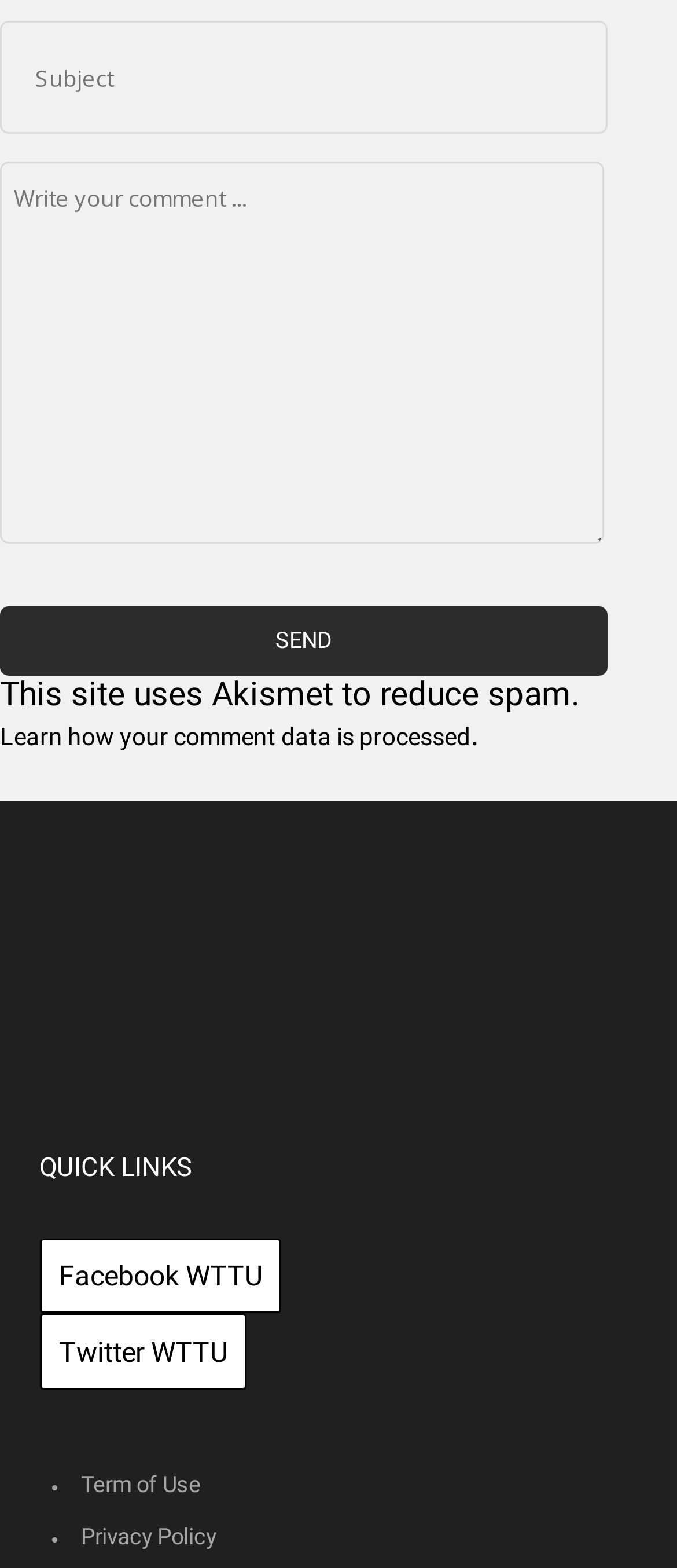Identify the bounding box coordinates of the area that should be clicked in order to complete the given instruction: "Visit Facebook WTTU". The bounding box coordinates should be four float numbers between 0 and 1, i.e., [left, top, right, bottom].

[0.058, 0.806, 0.417, 0.823]